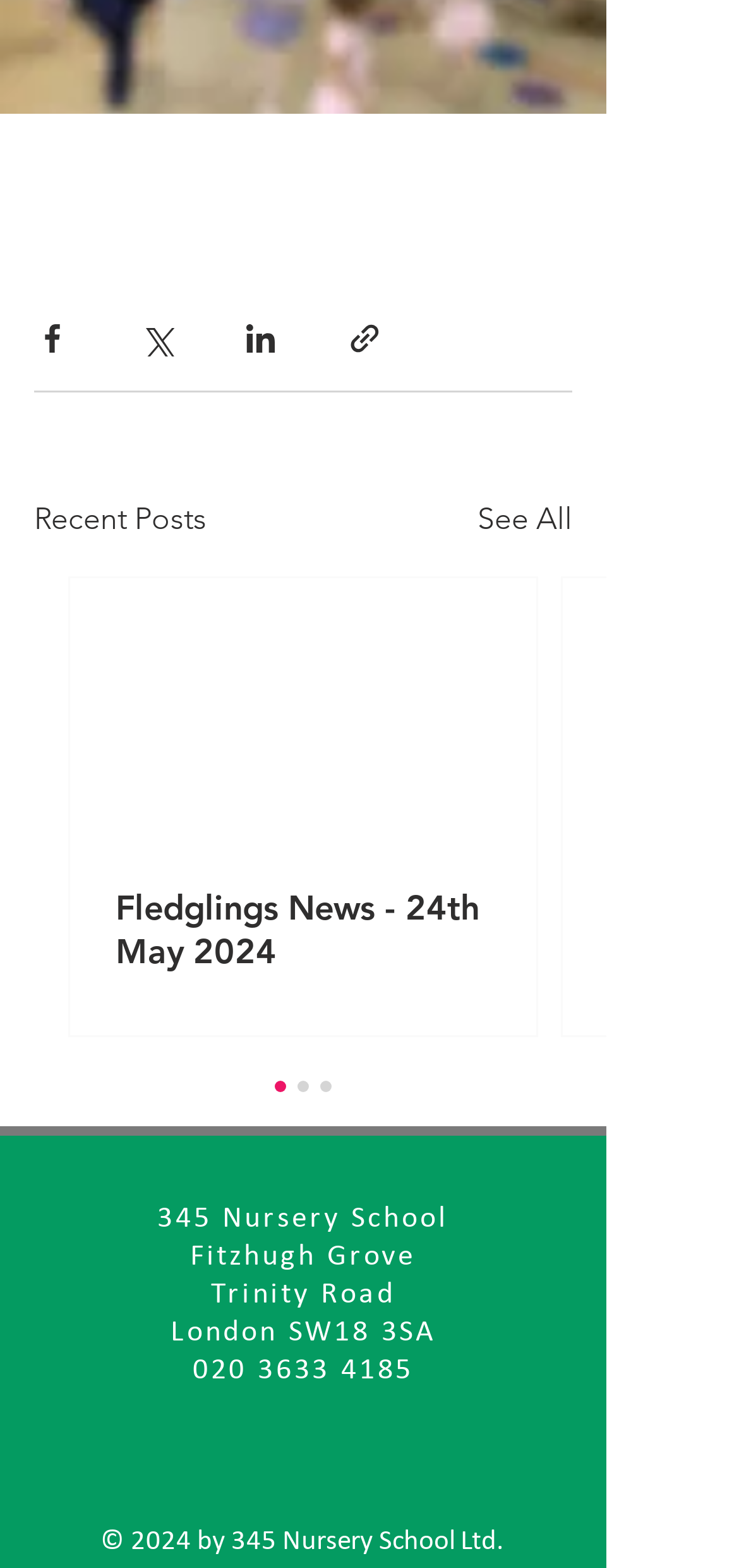Highlight the bounding box of the UI element that corresponds to this description: "See All".

[0.646, 0.316, 0.774, 0.345]